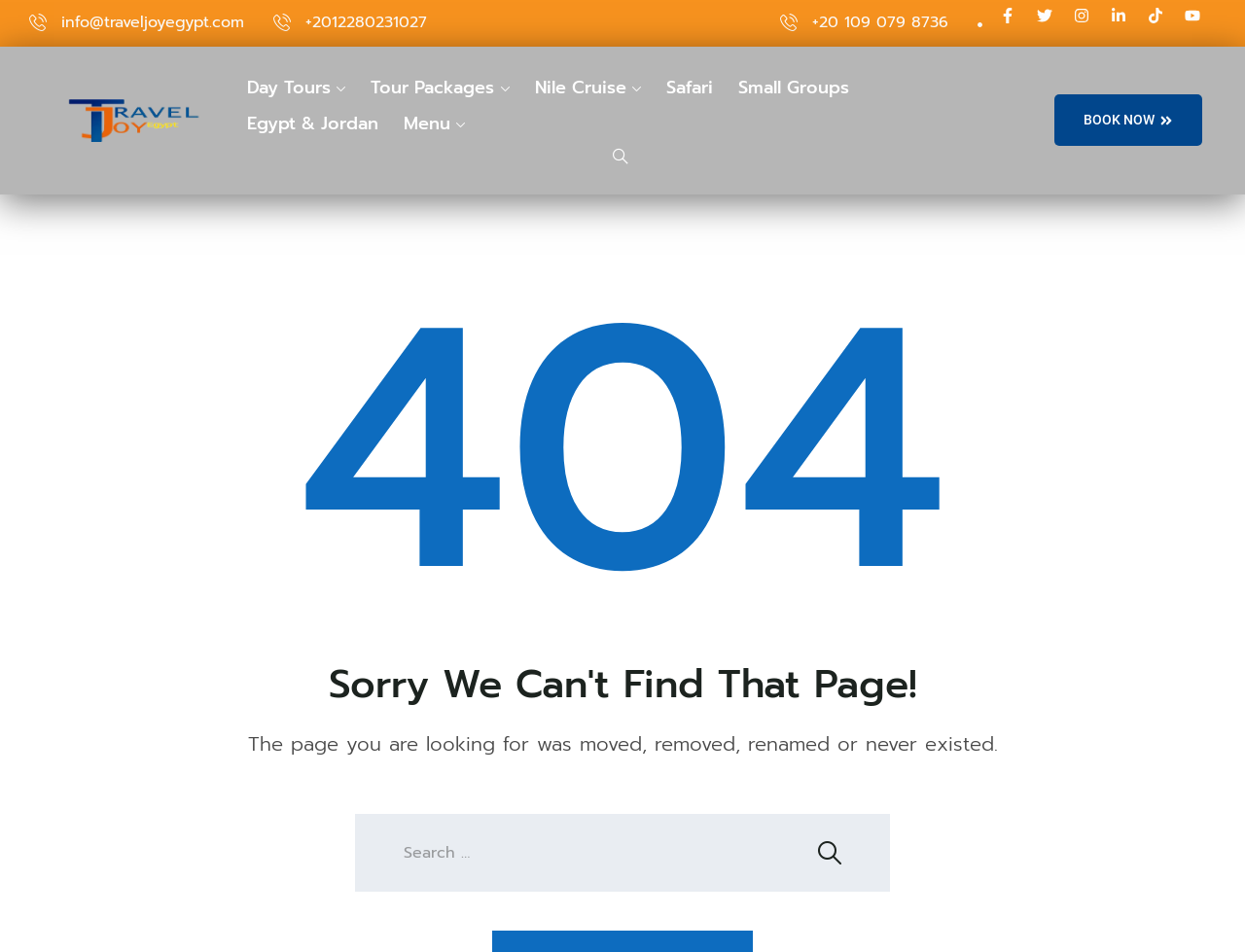What is the email address of Travel Joy?
Based on the visual details in the image, please answer the question thoroughly.

I found the email address by looking at the links at the top of the page, where I saw 'info@traveljoyegypt.com' as a link.